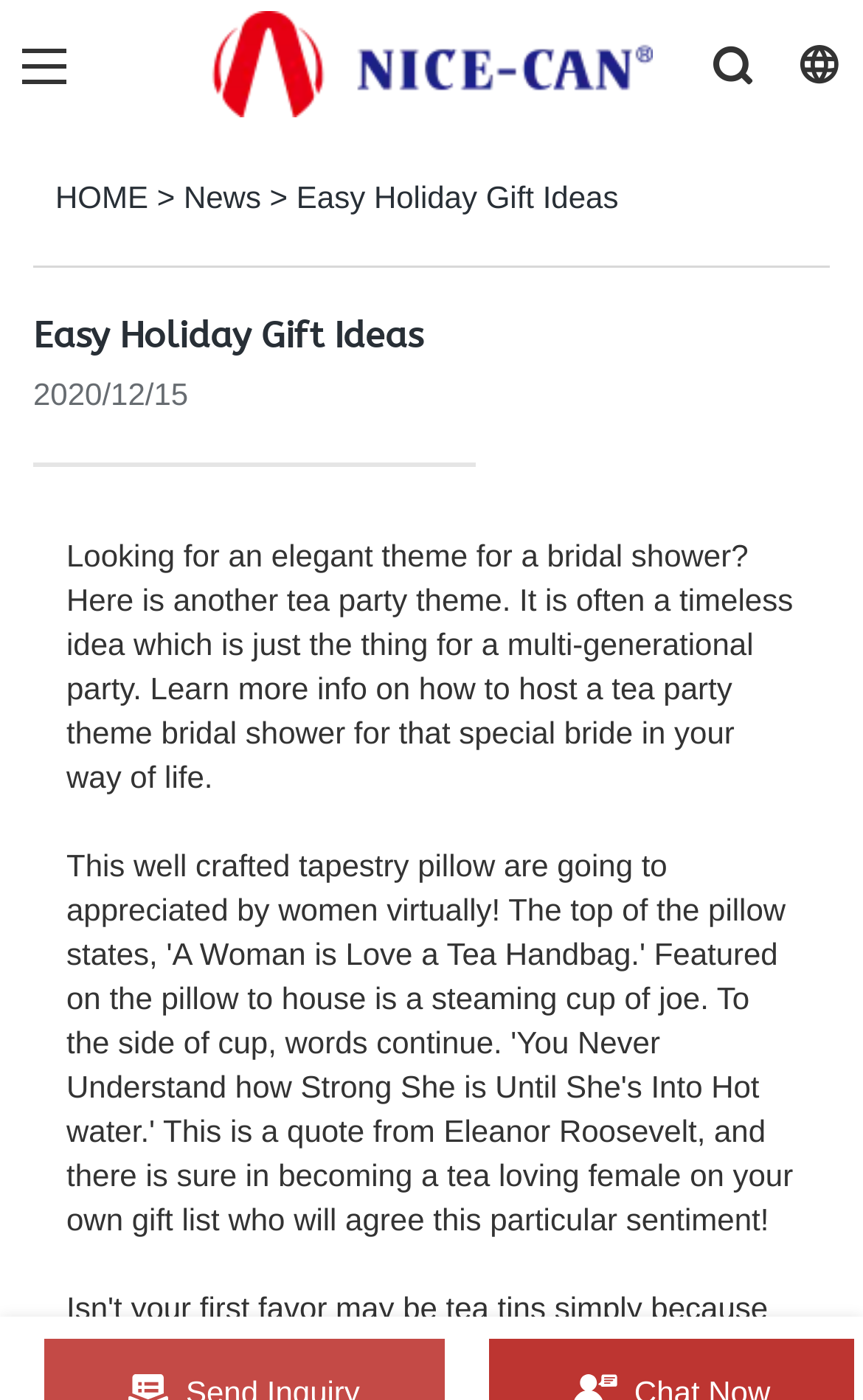What is the purpose of the webpage?
Answer the question with a single word or phrase by looking at the picture.

To provide information on hosting a bridal shower